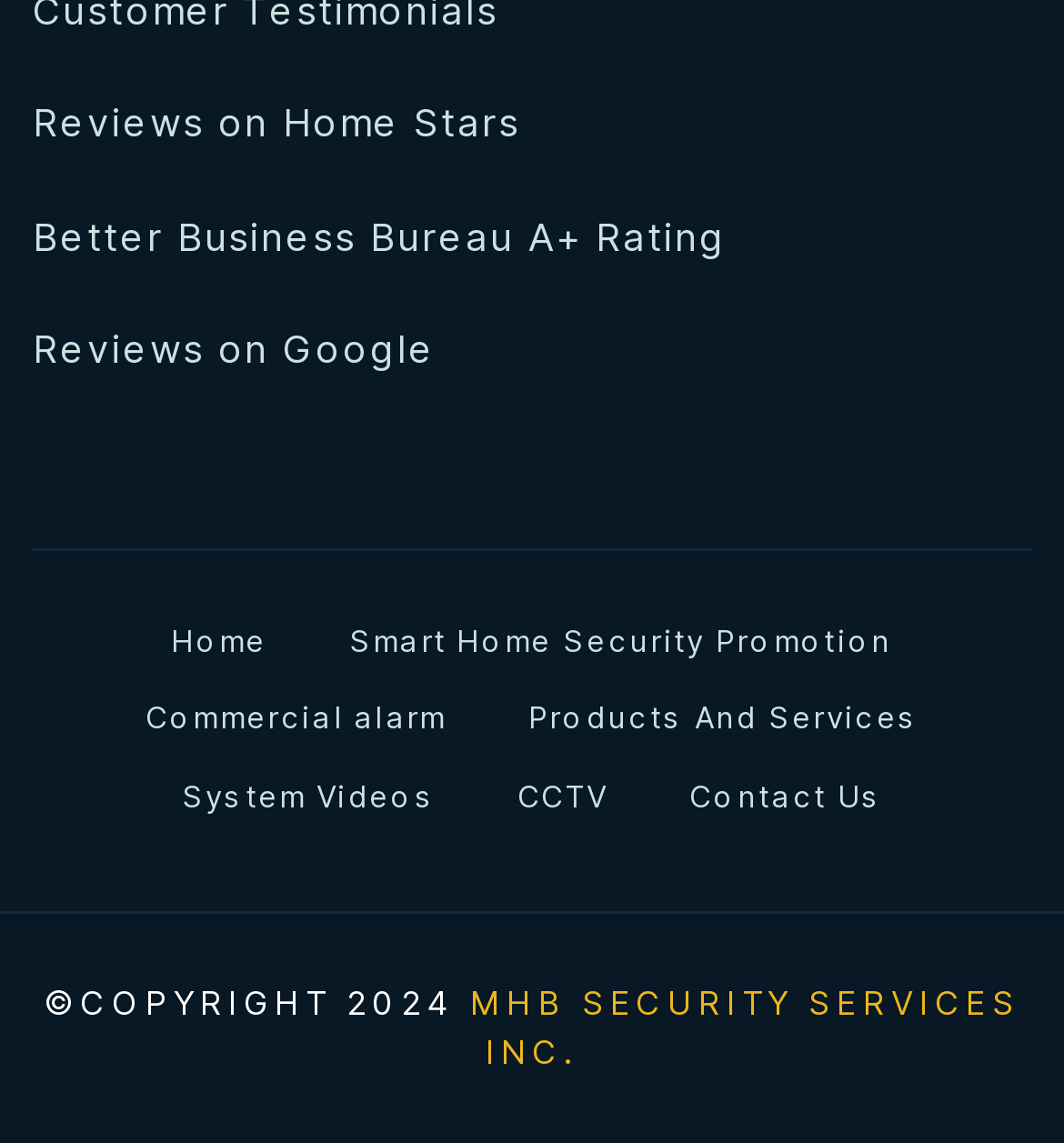How can I contact the company?
Based on the image, give a one-word or short phrase answer.

Contact Us